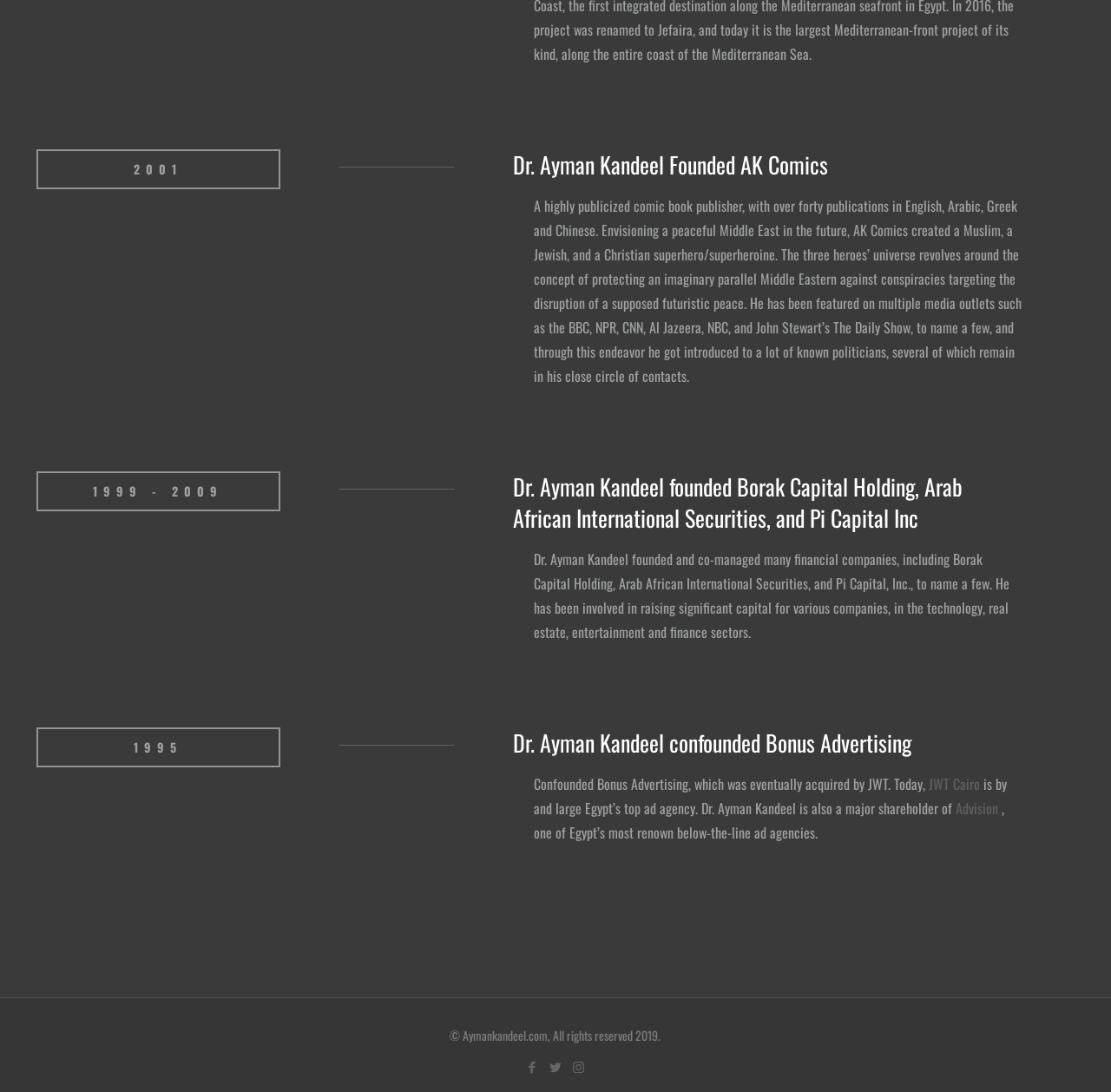Determine the bounding box coordinates of the UI element described by: "JWT Cairo".

[0.836, 0.708, 0.882, 0.727]